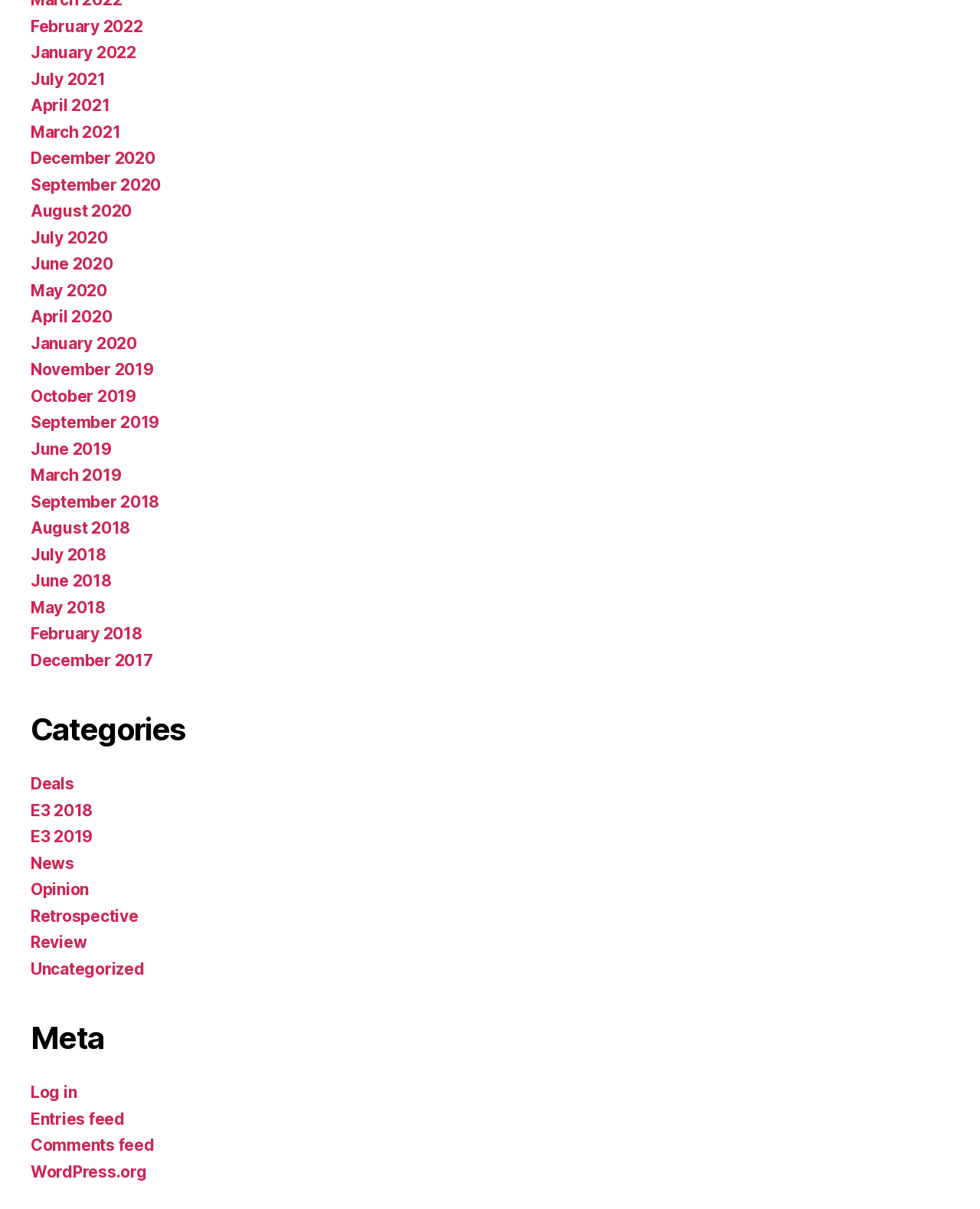Provide a brief response to the question below using a single word or phrase: 
What are the categories listed on the webpage?

Deals, E3 2018, etc.